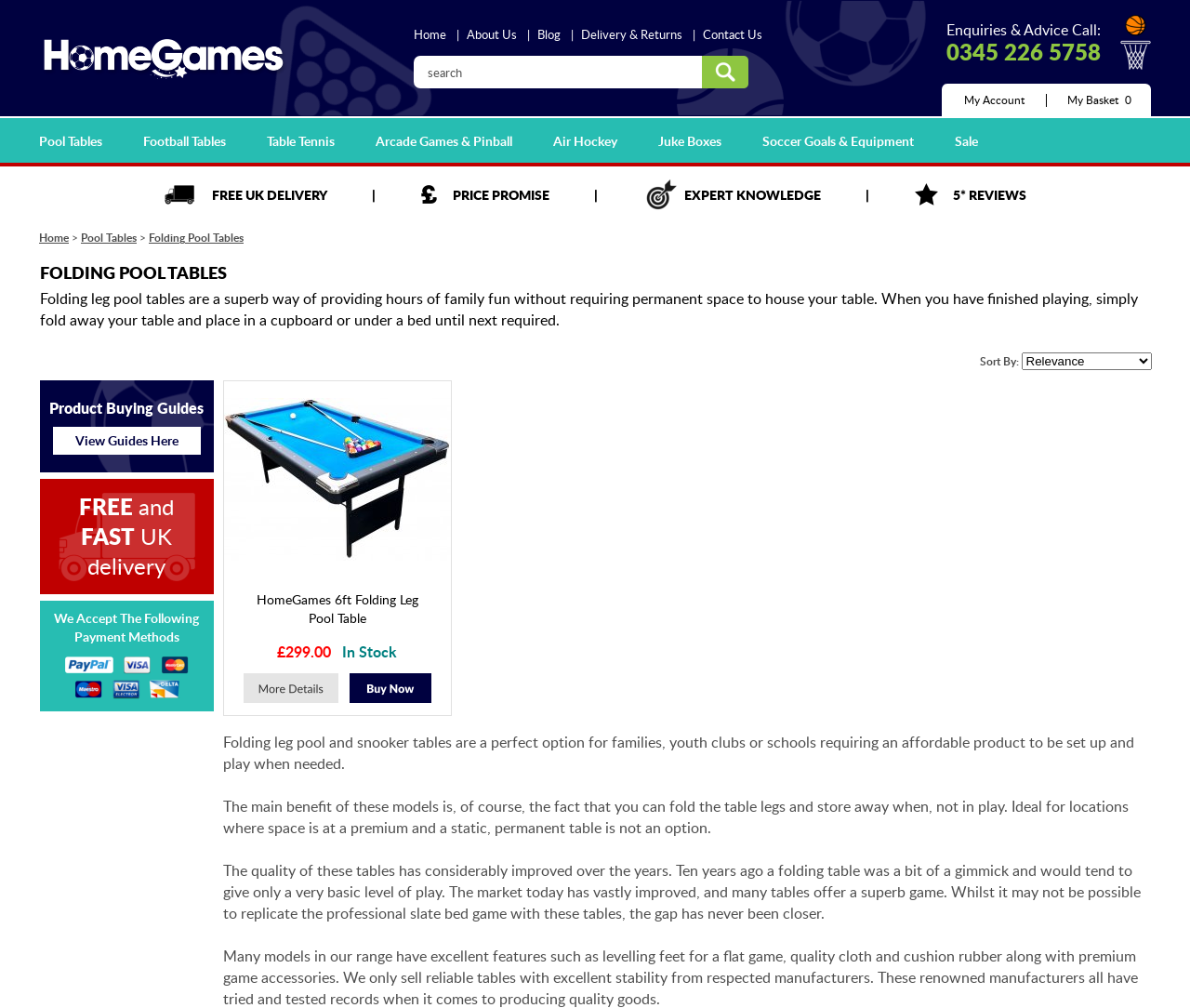Determine the bounding box coordinates of the clickable element to achieve the following action: 'View product buying guides'. Provide the coordinates as four float values between 0 and 1, formatted as [left, top, right, bottom].

[0.044, 0.423, 0.168, 0.451]